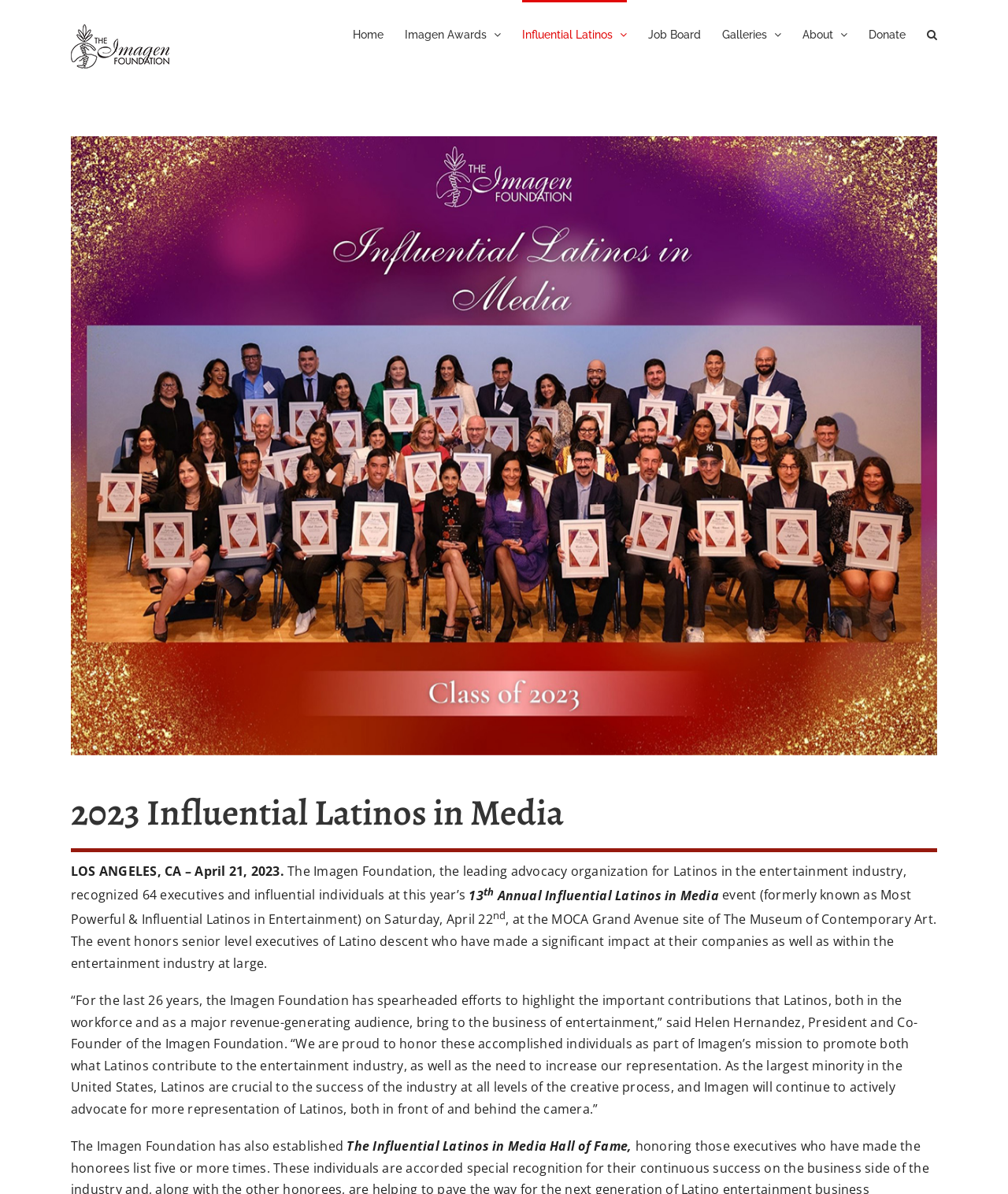Please identify the bounding box coordinates of the clickable element to fulfill the following instruction: "Click the Imagen Foundation Logo". The coordinates should be four float numbers between 0 and 1, i.e., [left, top, right, bottom].

[0.07, 0.02, 0.168, 0.057]